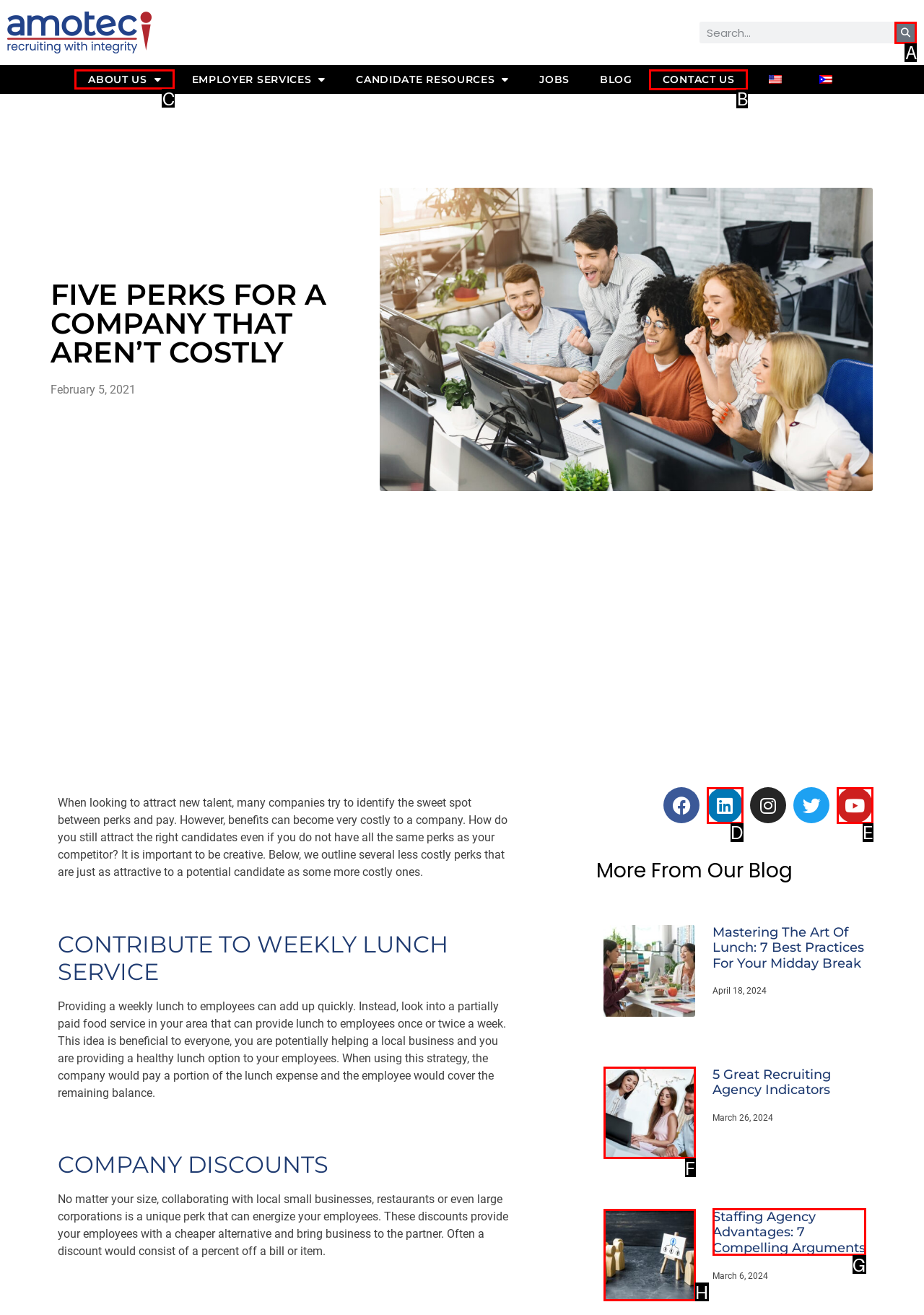Indicate which UI element needs to be clicked to fulfill the task: Visit the ABOUT US page
Answer with the letter of the chosen option from the available choices directly.

C